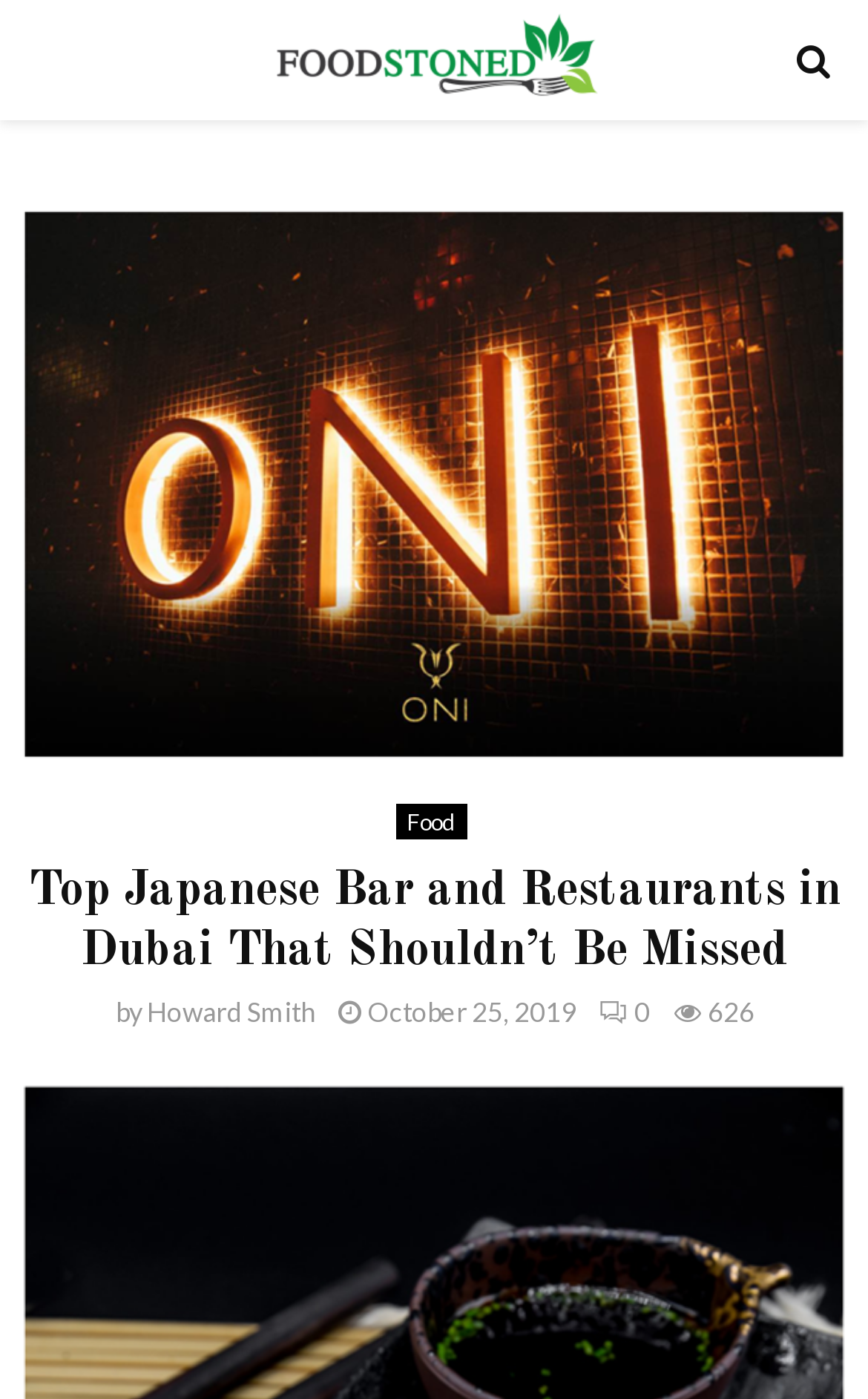When was the article published?
Based on the visual, give a brief answer using one word or a short phrase.

October 25, 2019